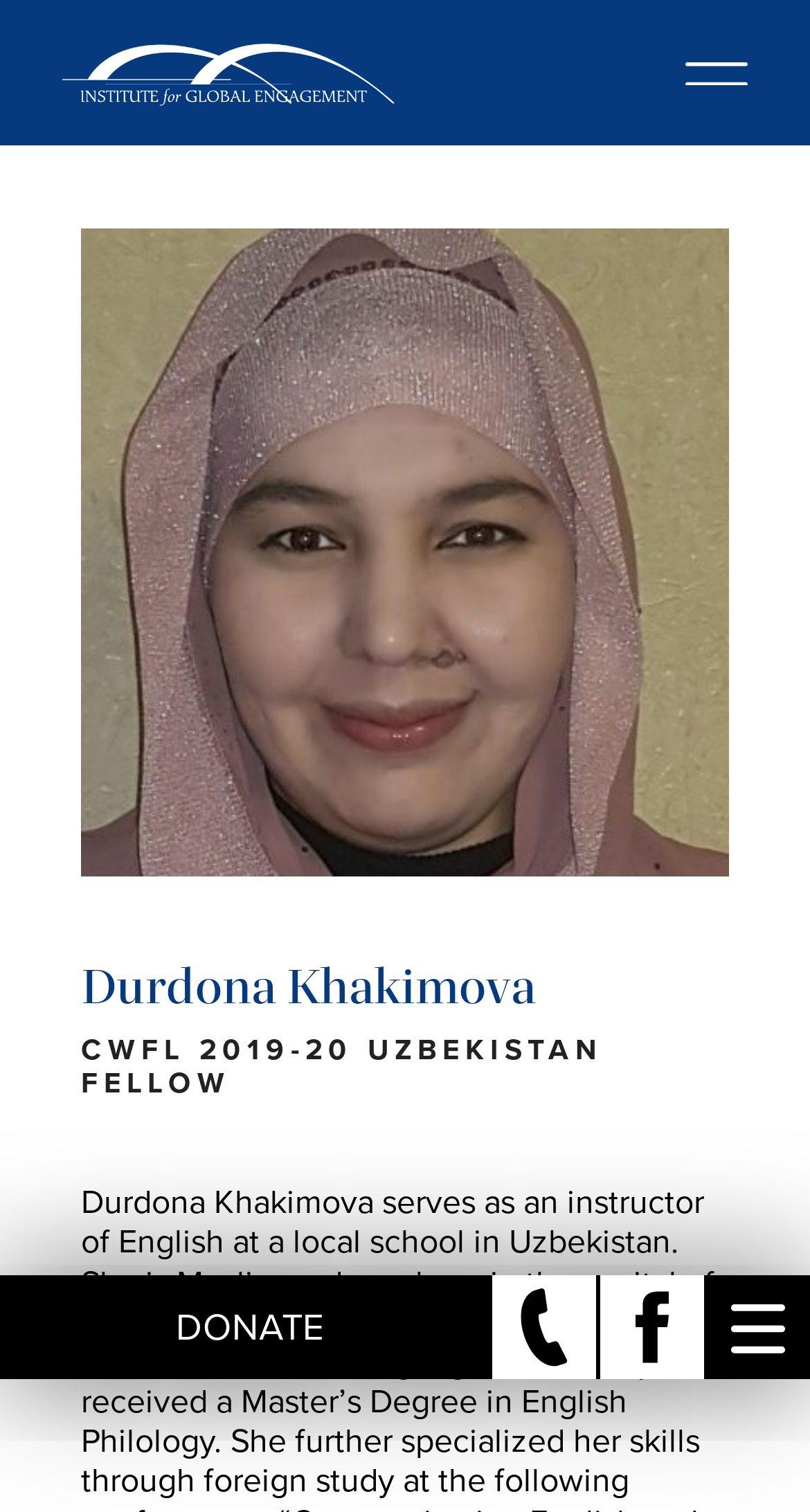What is the call-to-action button on the bottom left?
From the screenshot, provide a brief answer in one word or phrase.

DONATE